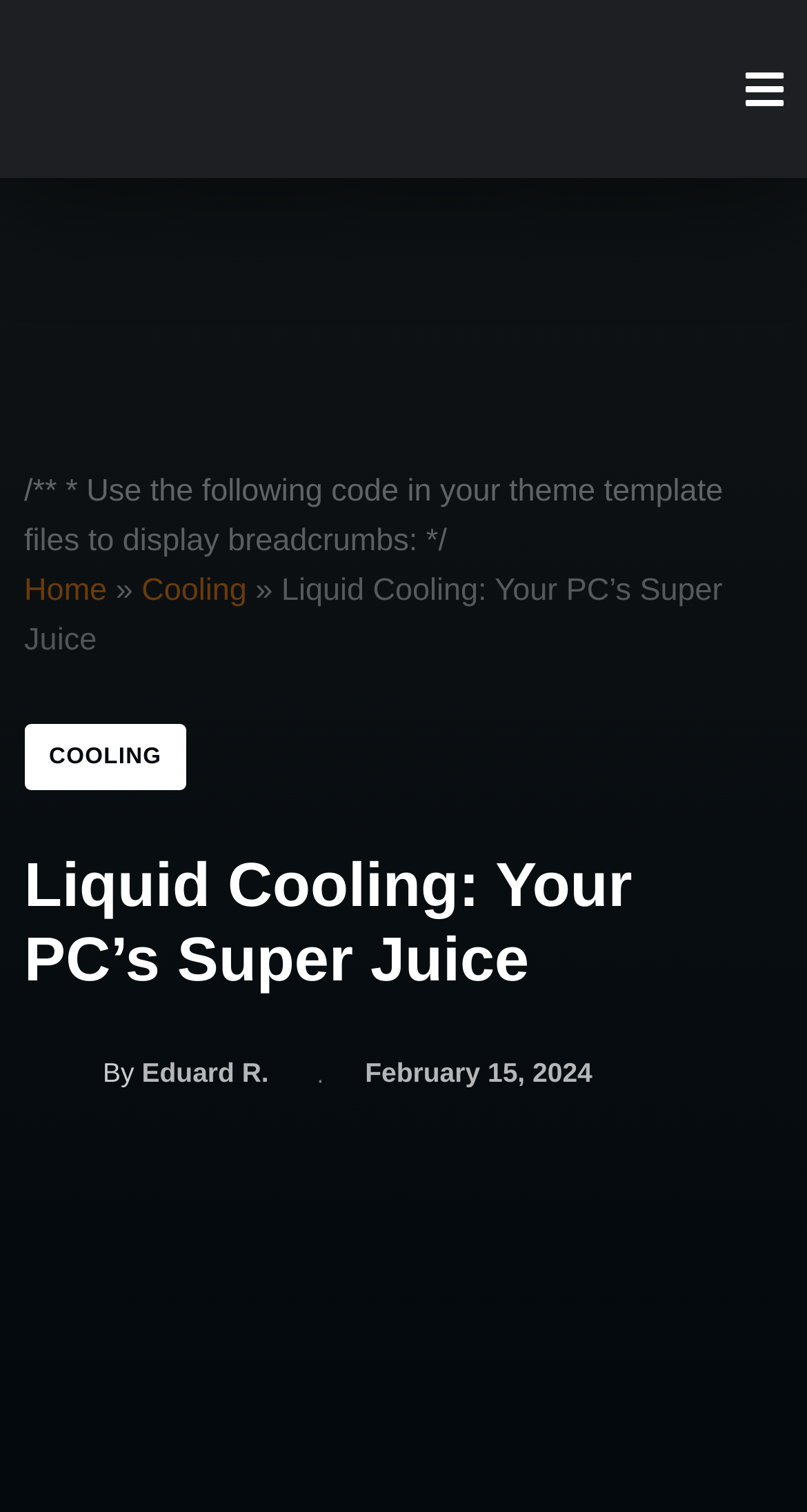What is the category of the current article?
Based on the content of the image, thoroughly explain and answer the question.

I determined the category by looking at the breadcrumbs navigation section, which shows 'Home » Cooling » Liquid Cooling: Your PC’s Super Juice'. This indicates that the current article belongs to the 'Cooling' category.